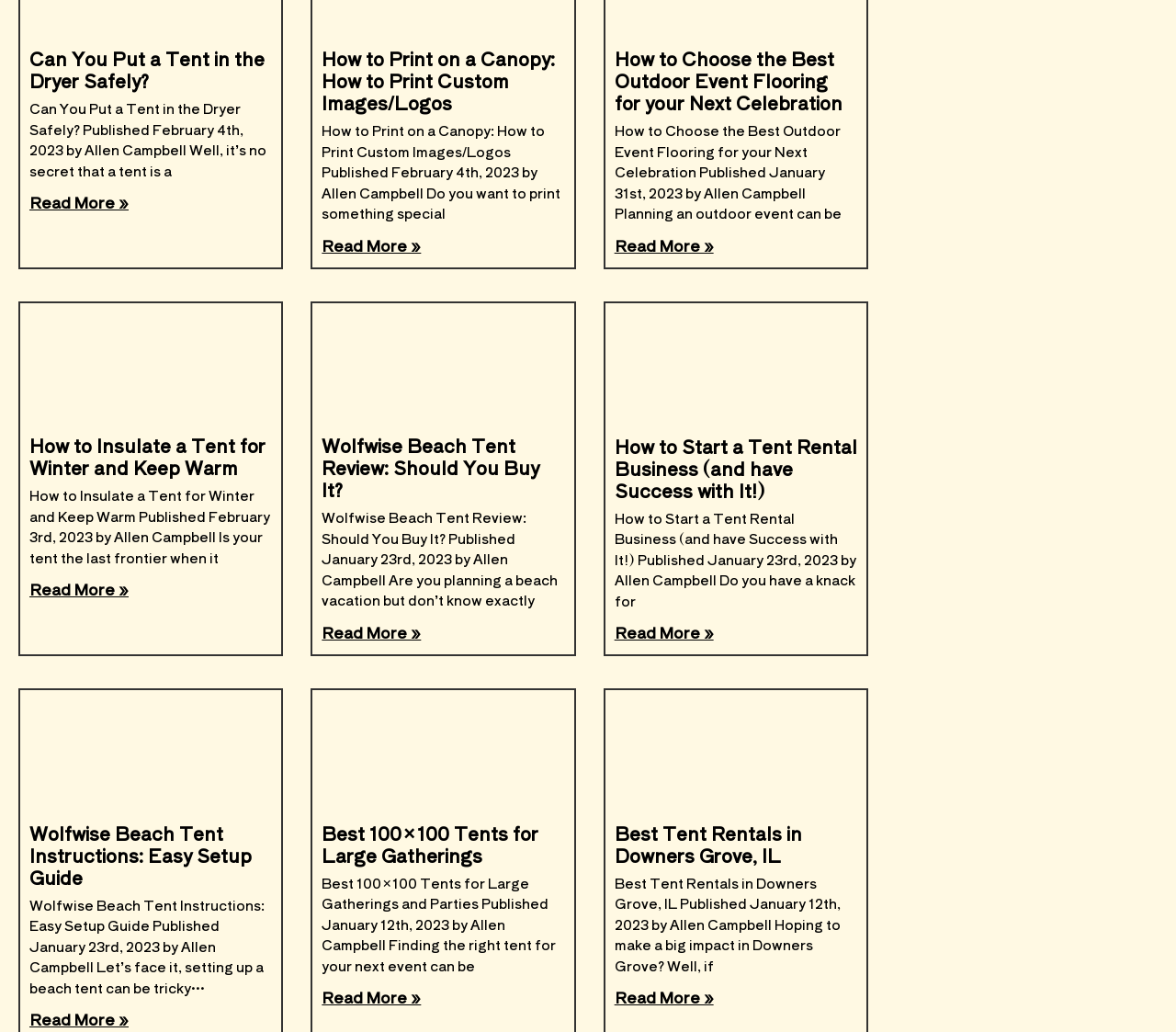What is the purpose of the 'How to Start a Tent Rental Business' article?
Using the image, provide a detailed and thorough answer to the question.

The heading of the article is 'How to Start a Tent Rental Business (and have Success with It!)', which suggests that the purpose of the article is to provide guidance on how to start a tent rental business and achieve success with it.